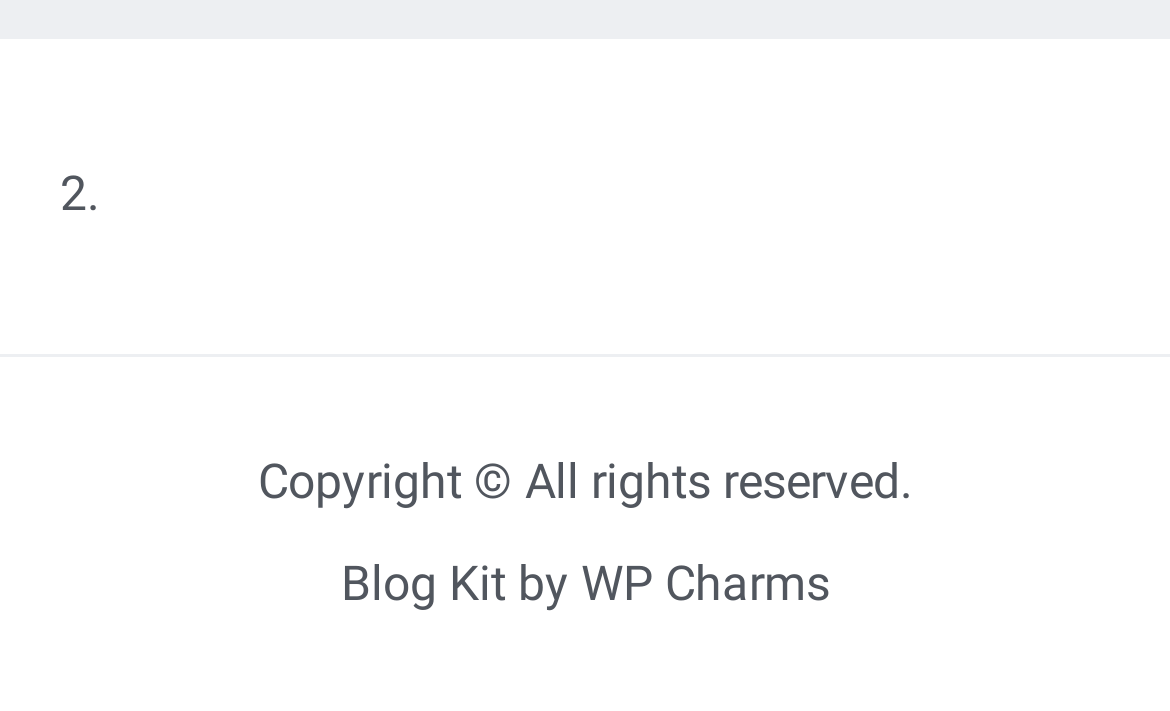How many links are there on the webpage?
Refer to the screenshot and respond with a concise word or phrase.

20